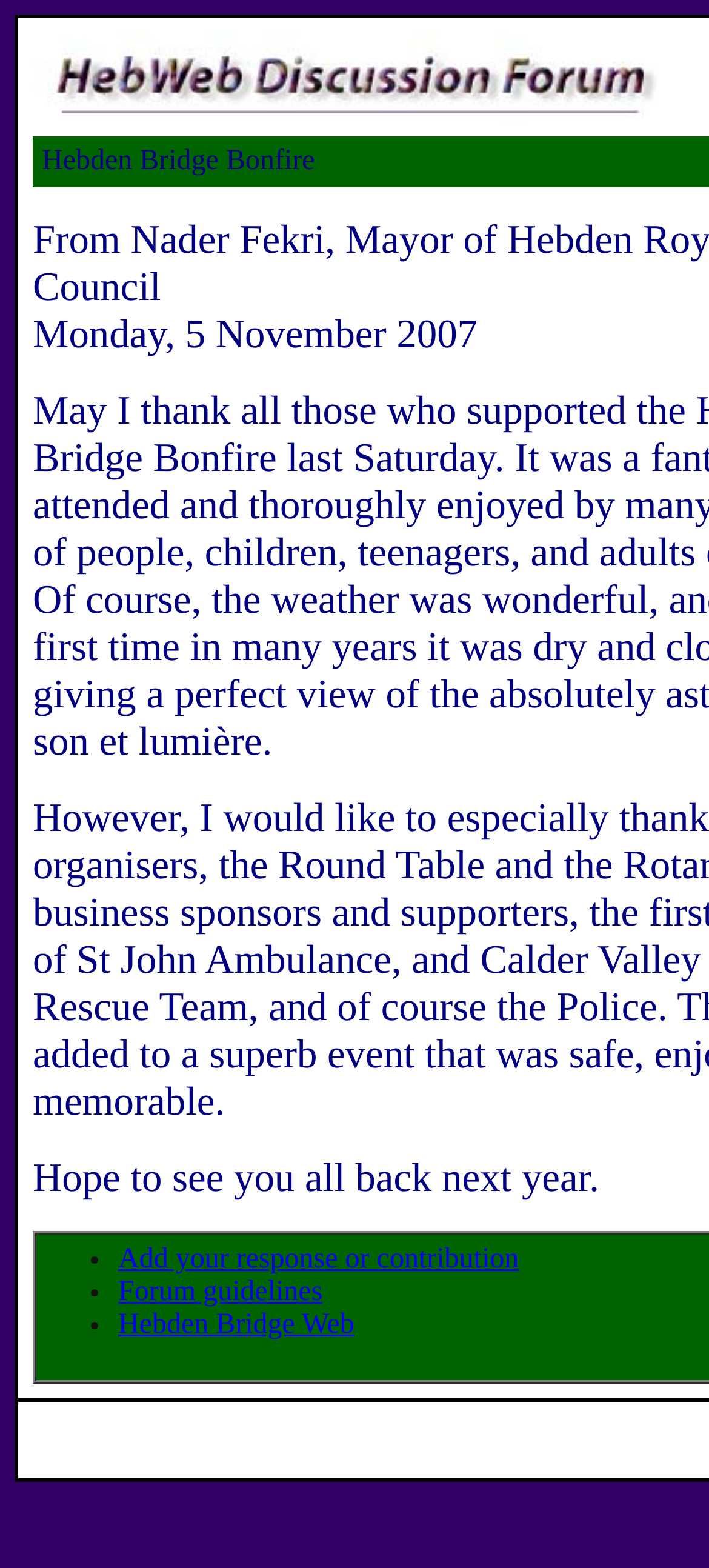How many links are available below the text 'Hope to see you all back next year.'?
Please provide a comprehensive and detailed answer to the question.

I counted the links below the text 'Hope to see you all back next year.' and found three links: 'Add your response or contribution', 'Forum guidelines', and 'Hebden Bridge Web'.